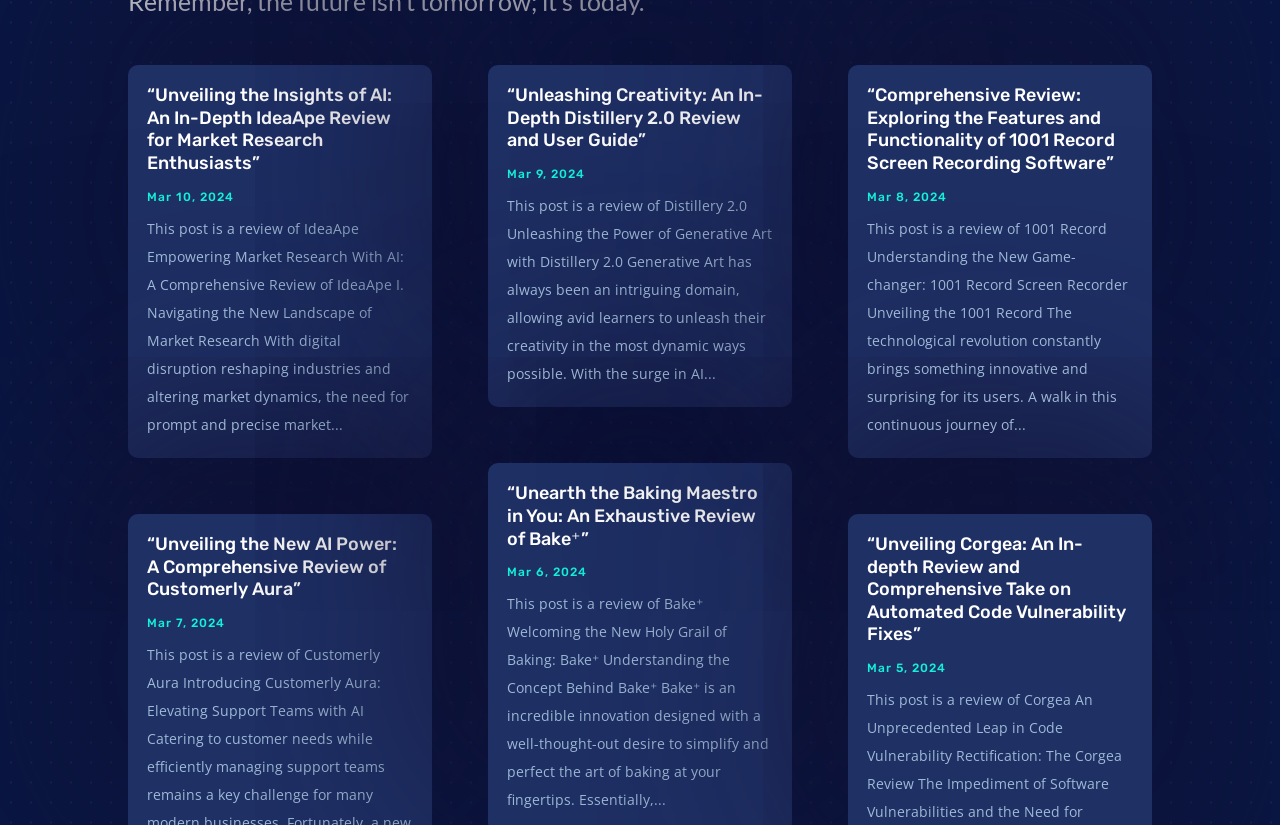Answer the question with a brief word or phrase:
What is the title of the second article?

“Unleashing Creativity: An In-Depth Distillery 2.0 Review and User Guide”